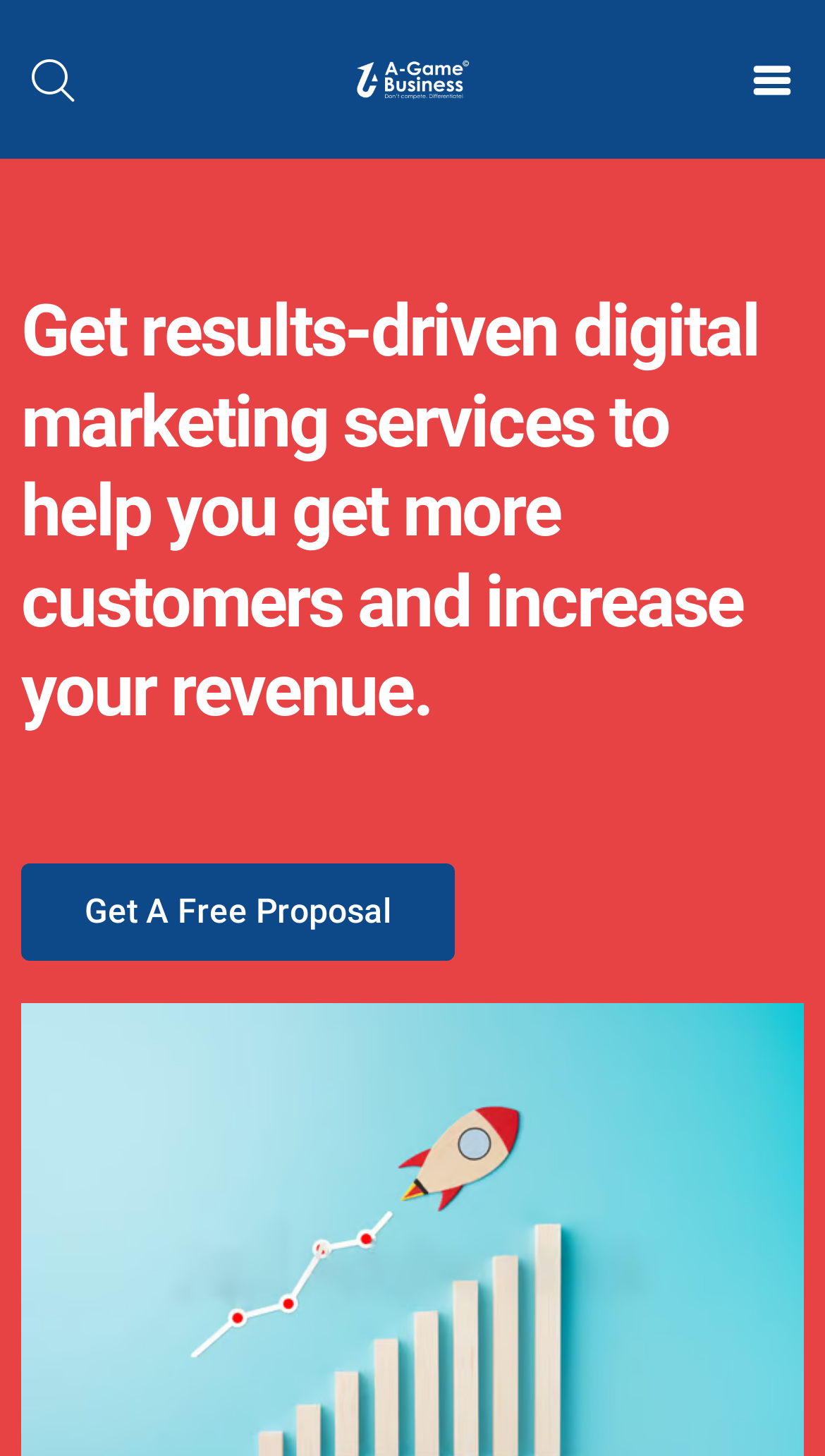How many links have the word 'Digital' in their text?
Kindly answer the question with as much detail as you can.

I searched for links with the word 'Digital' in their text and found two links, one with the text 'Digital Marketing Services' and another with the text 'Get results-driven digital marketing services'.